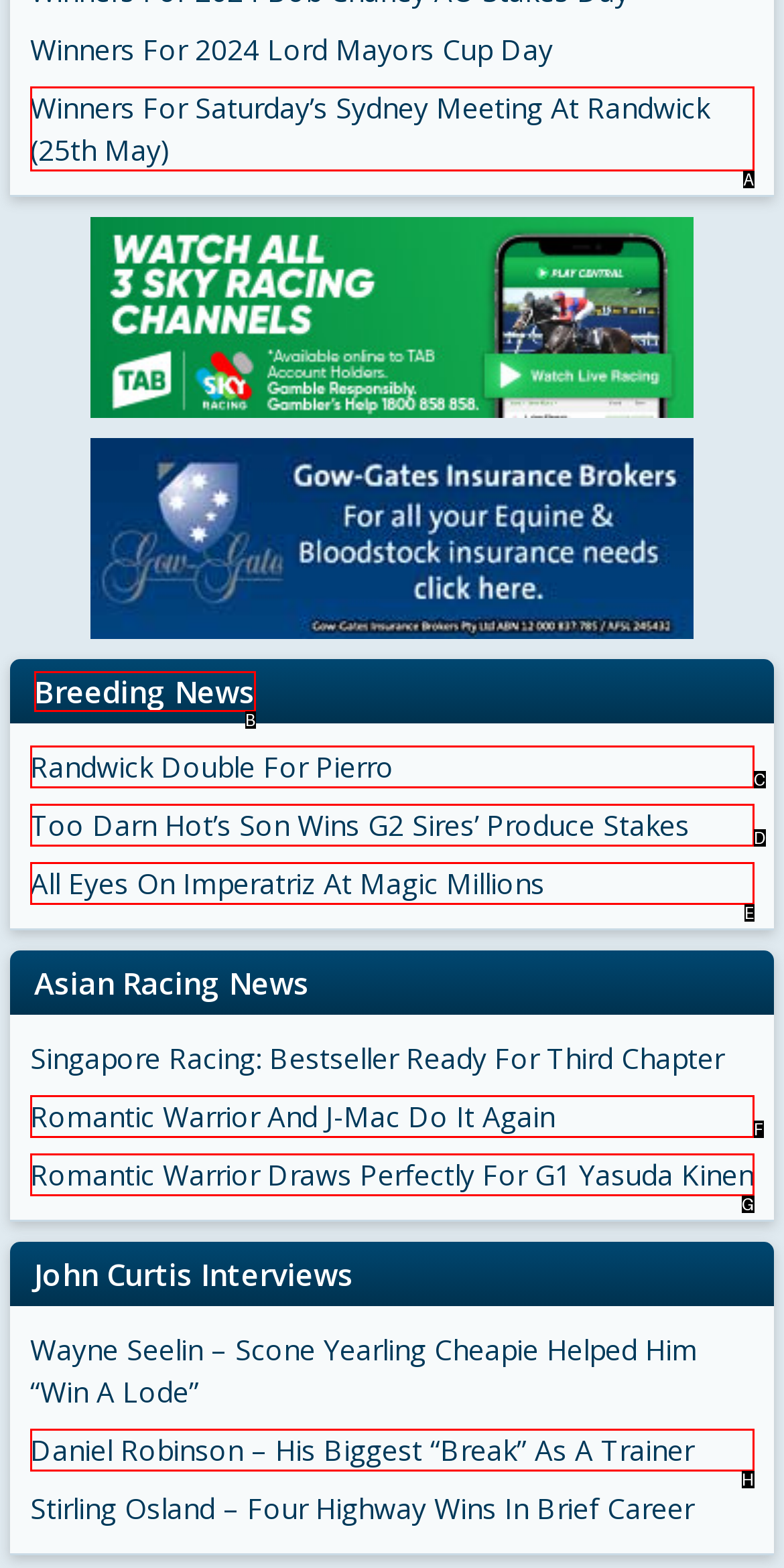Determine which HTML element best fits the description: Breeding News
Answer directly with the letter of the matching option from the available choices.

B